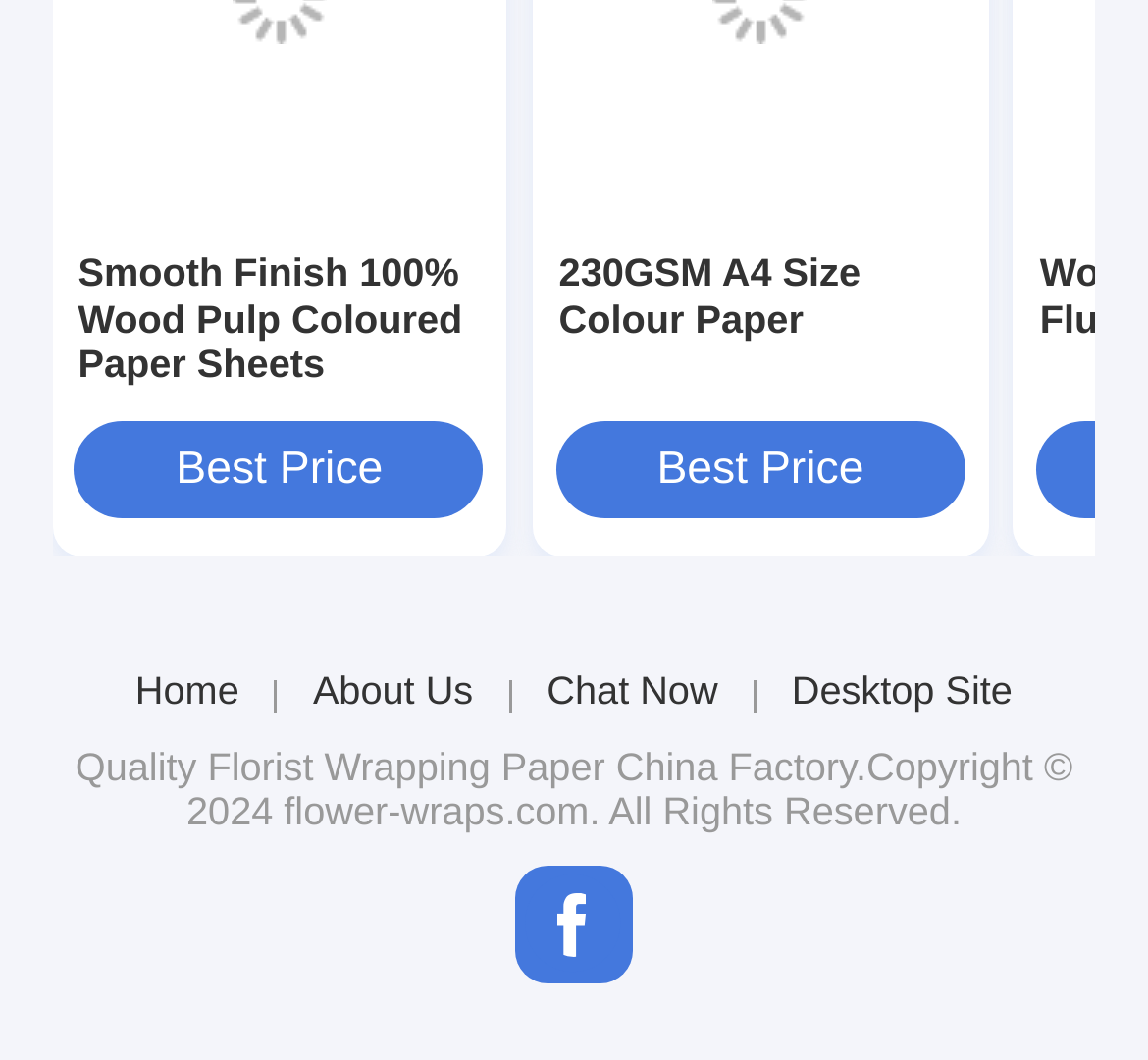Find the bounding box coordinates of the area to click in order to follow the instruction: "Explore 230GSM A4 Size Colour Paper".

[0.487, 0.237, 0.838, 0.323]